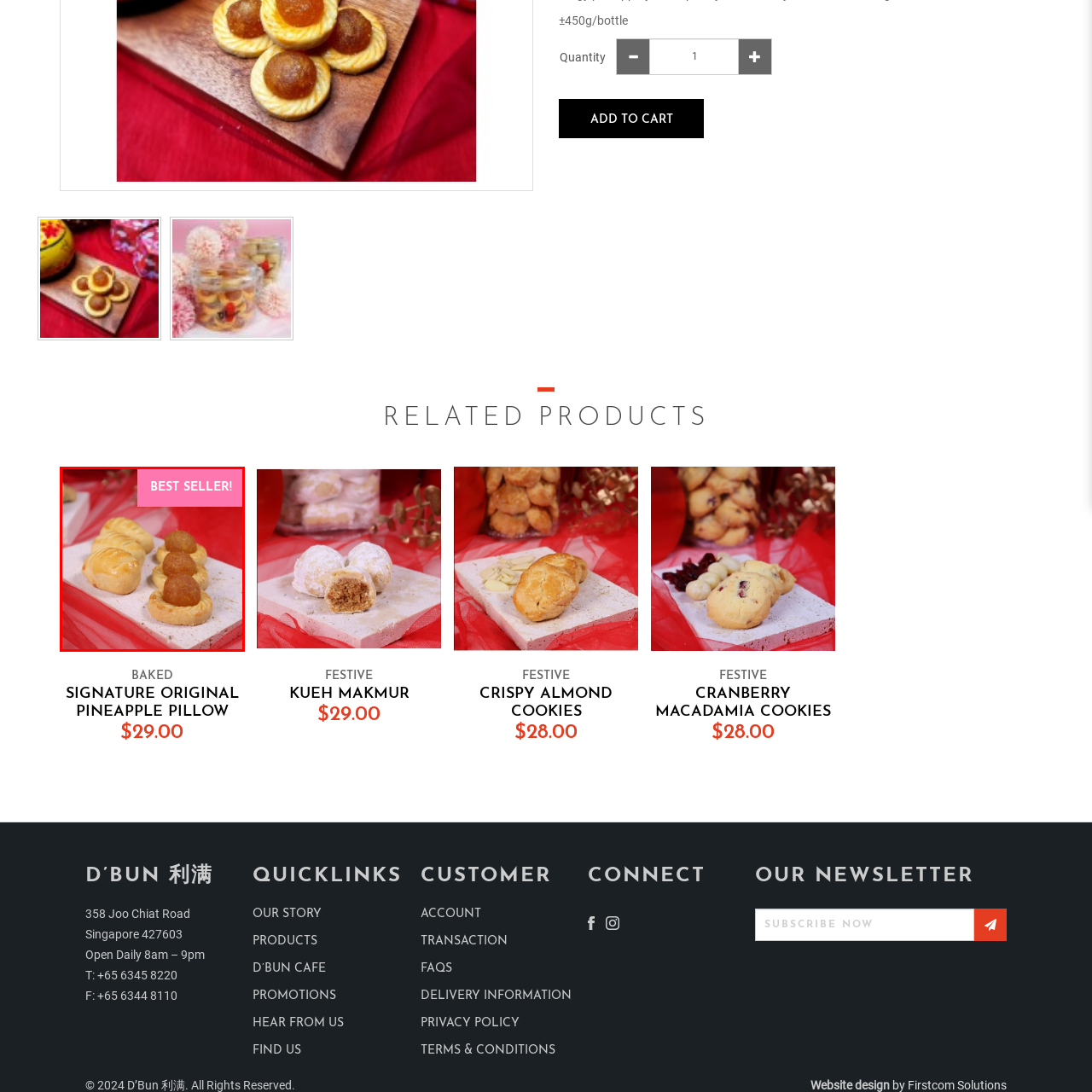What color is the background fabric?
Review the image highlighted by the red bounding box and respond with a brief answer in one word or phrase.

Red